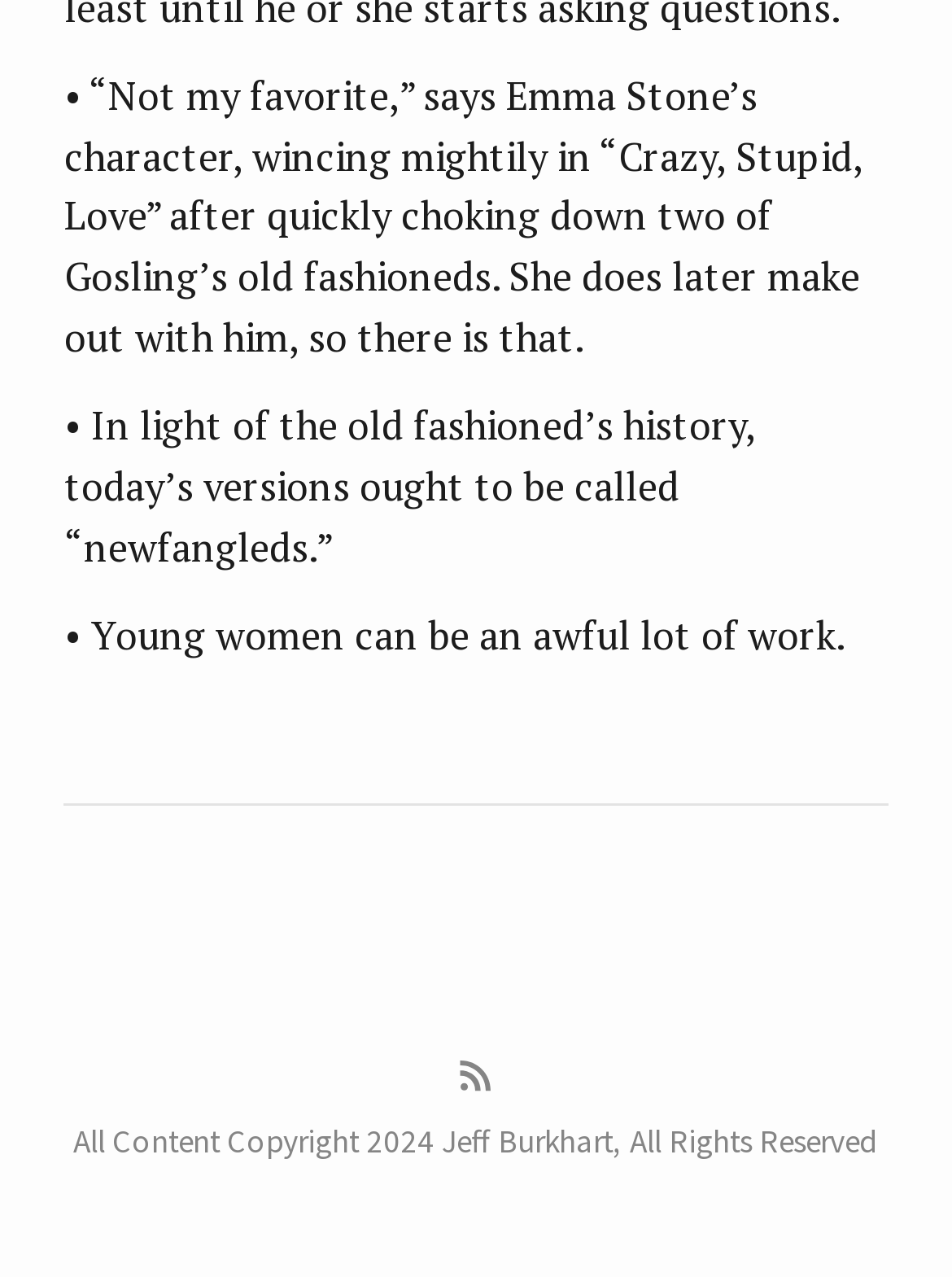Using the information in the image, give a comprehensive answer to the question: 
What is the purpose of the link at the bottom of the page?

The answer can be found in the link element at the bottom of the page, which has the text 'RSS feed'.